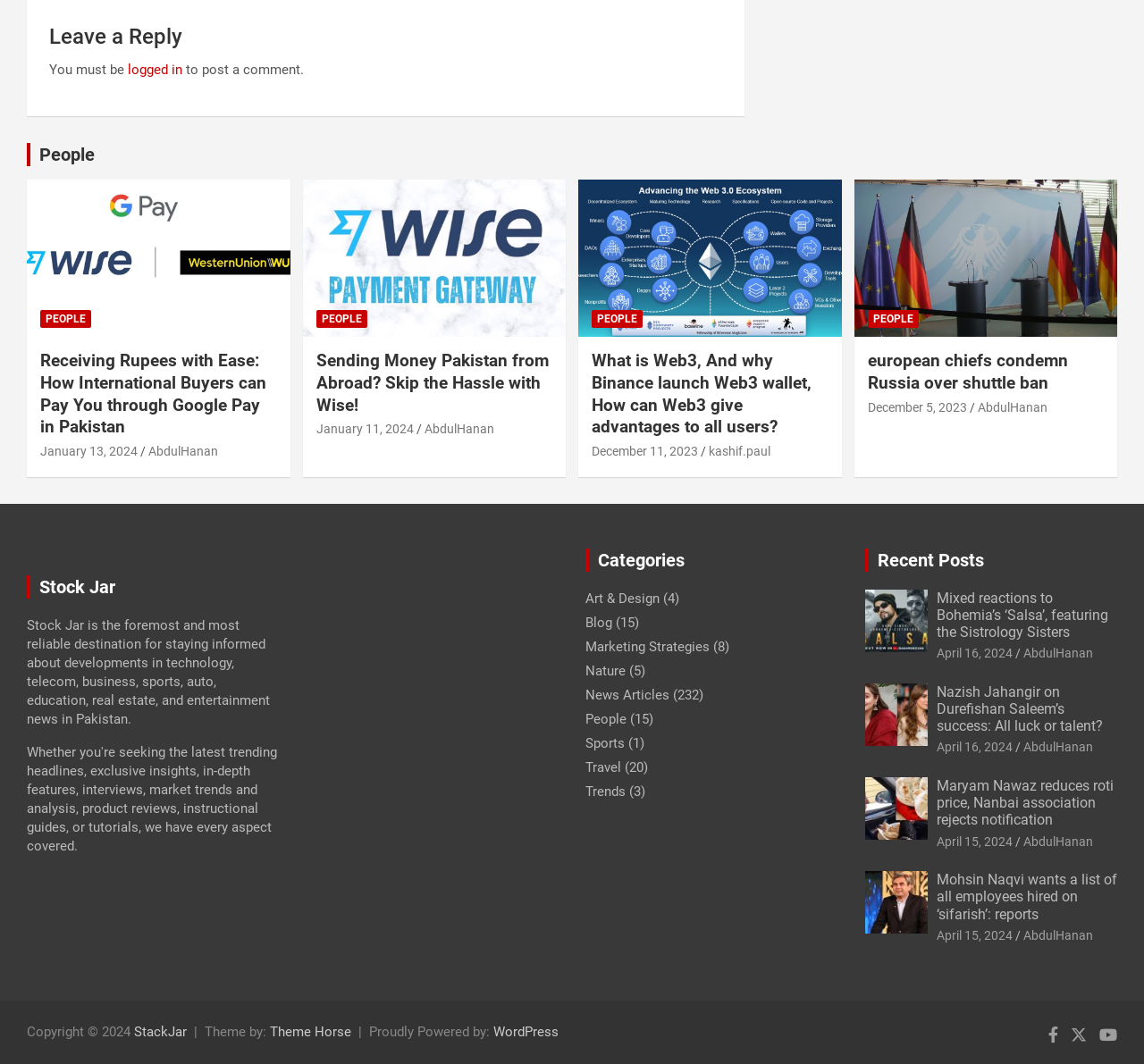Locate the bounding box coordinates of the element that should be clicked to fulfill the instruction: "Click on the 'Categories' heading".

[0.512, 0.515, 0.732, 0.537]